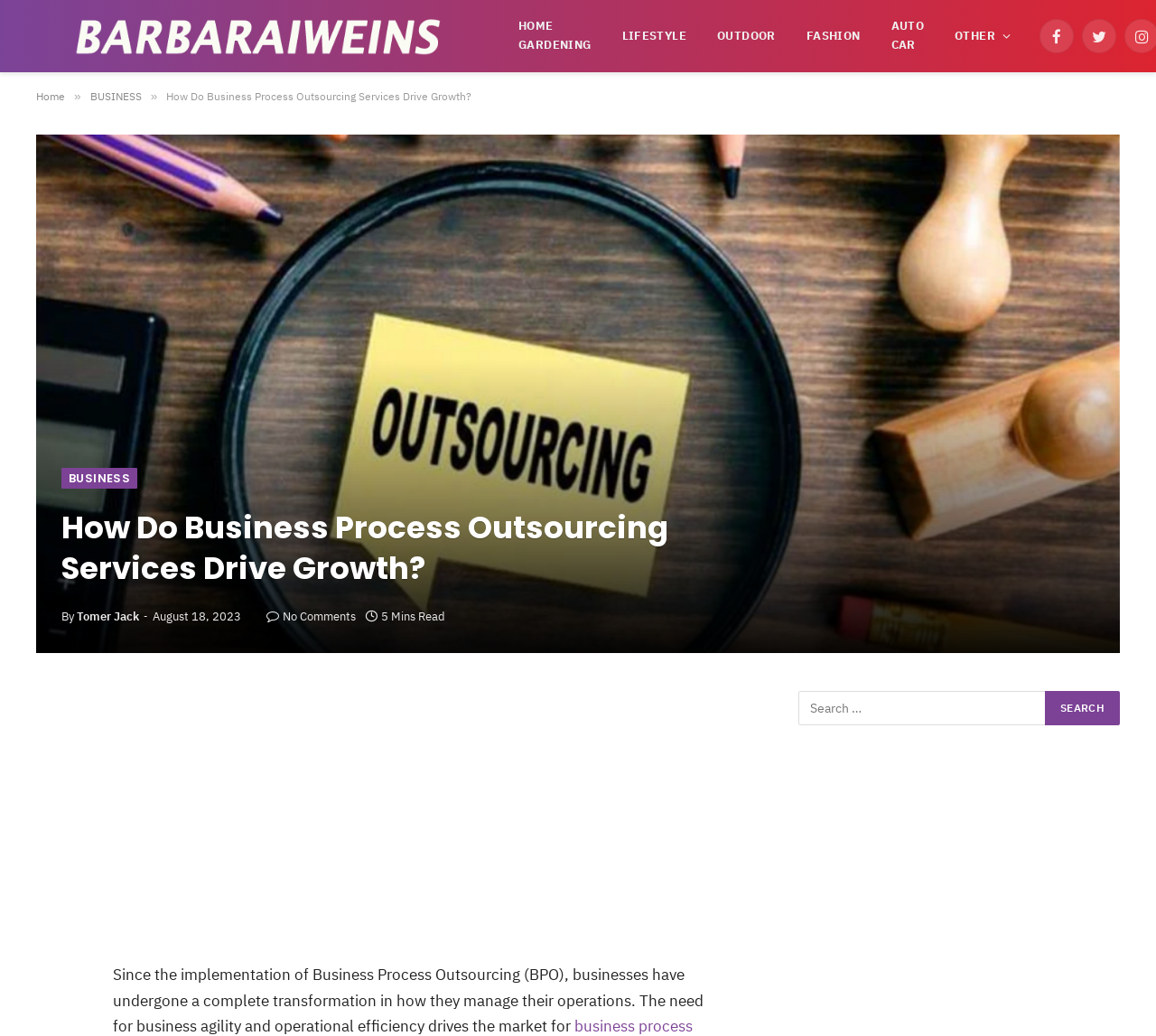How many minutes does it take to read the article?
Look at the image and construct a detailed response to the question.

I found the text '5 Mins Read' below the article title 'How Do Business Process Outsourcing Services Drive Growth?', which indicates the estimated time to read the article.